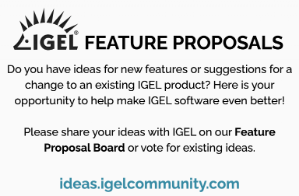Provide a brief response to the question below using one word or phrase:
What is the purpose of the Feature Proposal Board?

To share thoughts